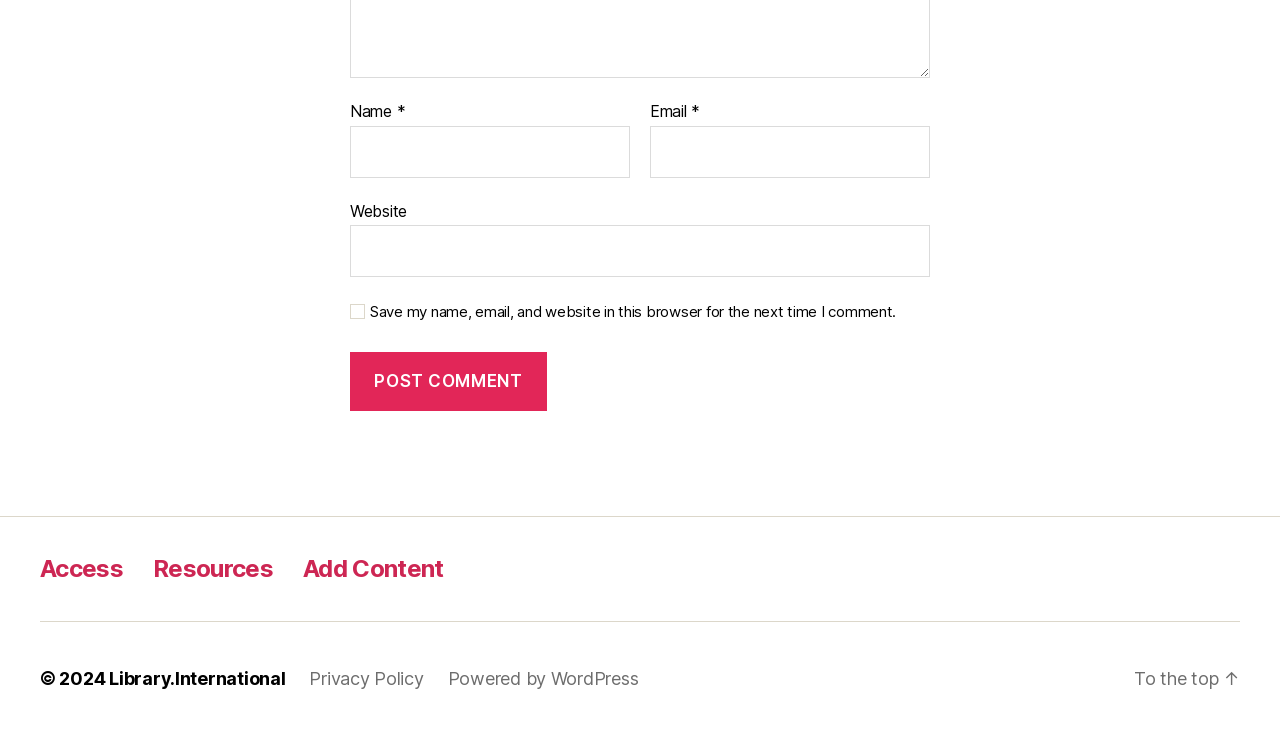How many links are in the footer?
Using the image as a reference, give a one-word or short phrase answer.

4